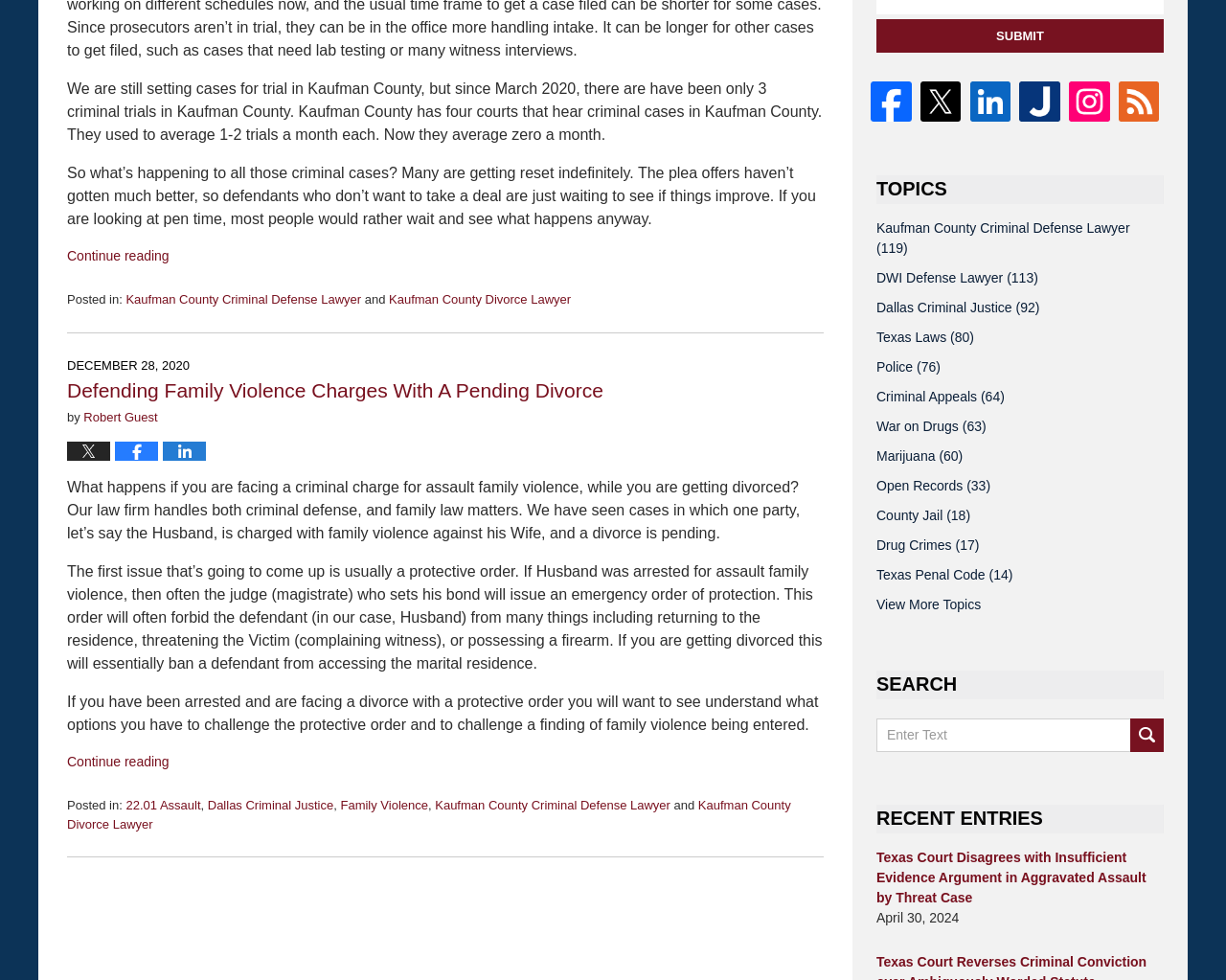Show the bounding box coordinates for the HTML element as described: "[ Back ]".

None